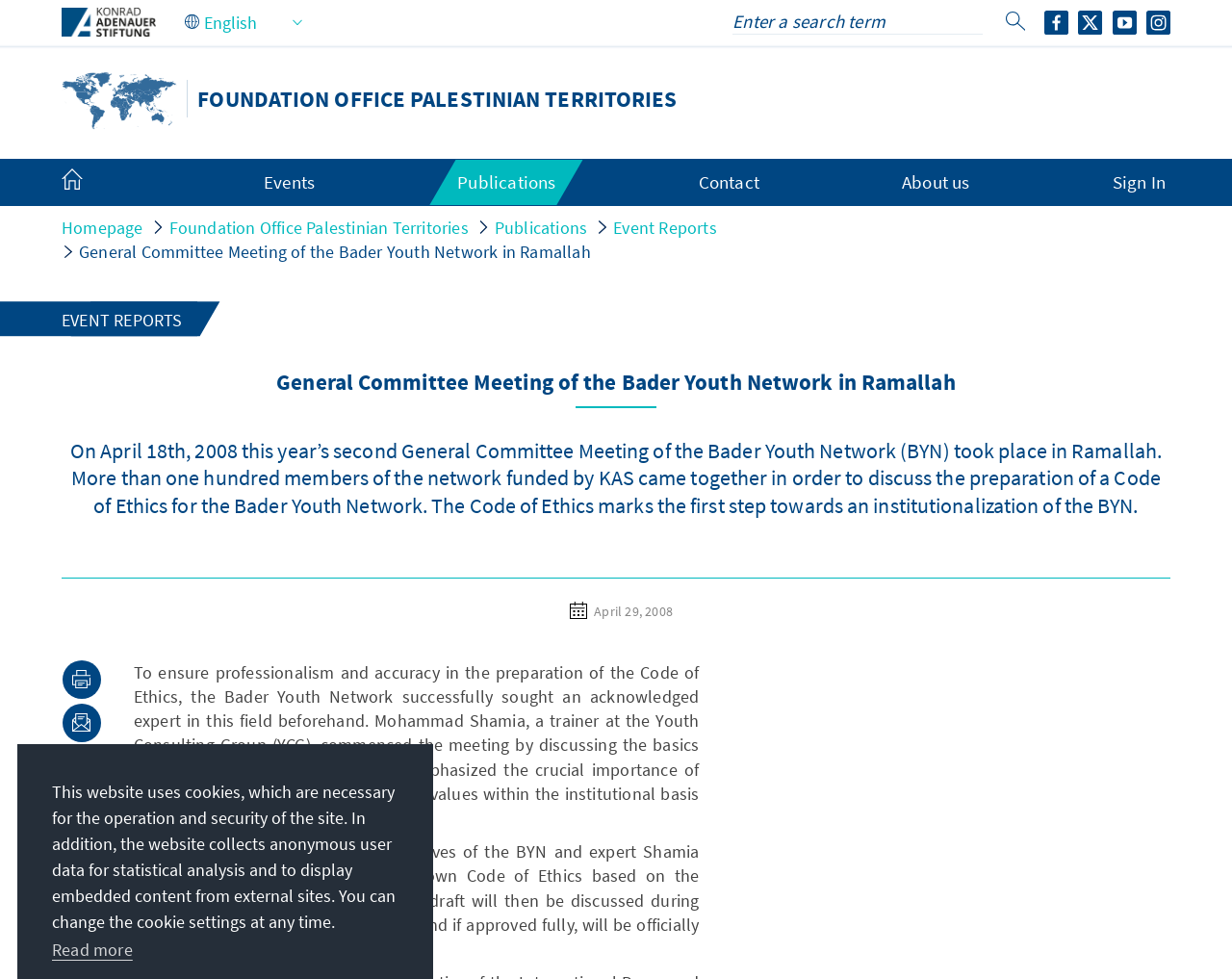Given the content of the image, can you provide a detailed answer to the question?
How many social media links are there?

I counted the number of social media links by looking at the links with images of Facebook, Twitter, Youtube, and Instagram at the top right corner of the webpage.